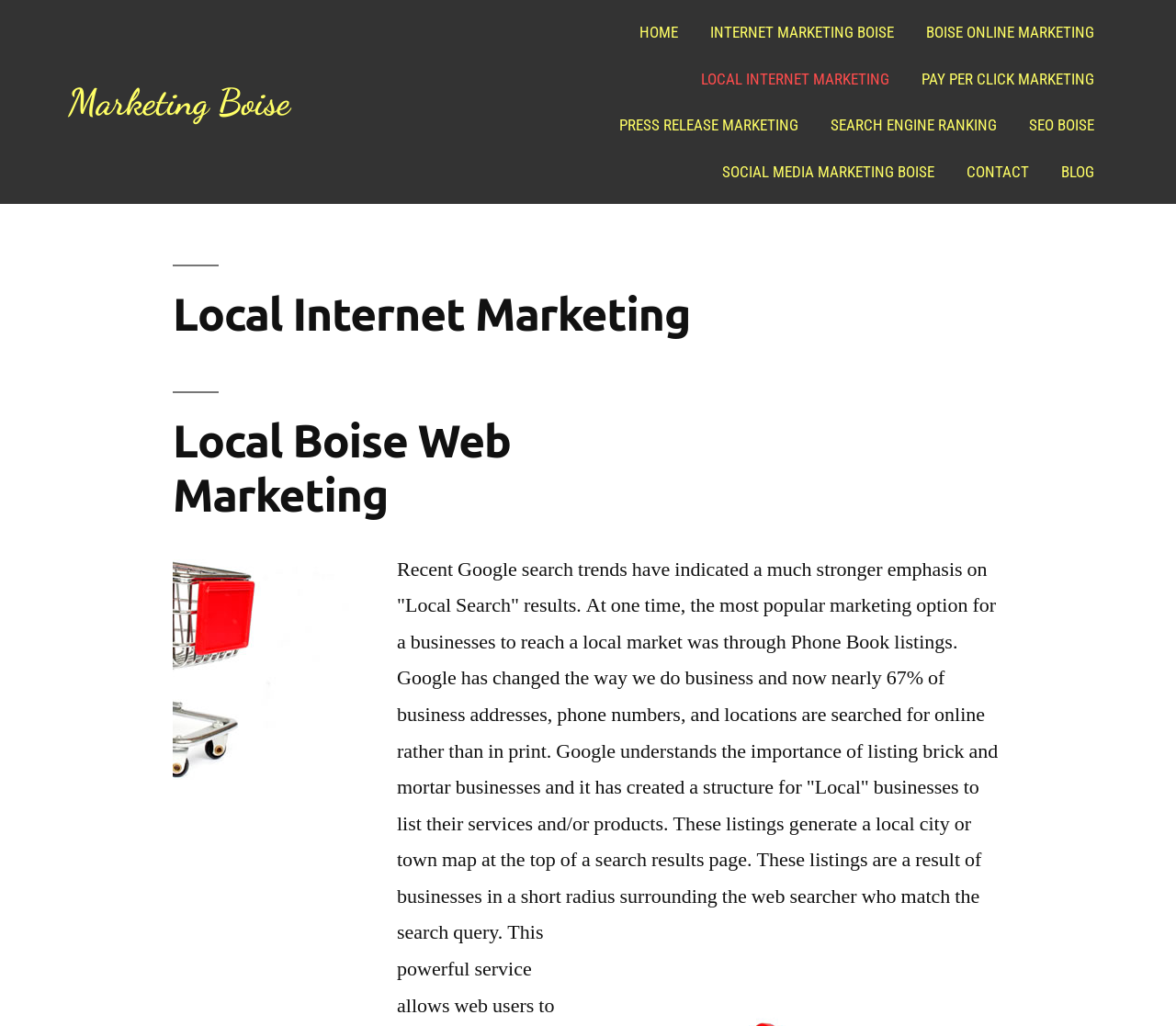What is the location of the 'CONTACT' link?
Examine the screenshot and reply with a single word or phrase.

Bottom right